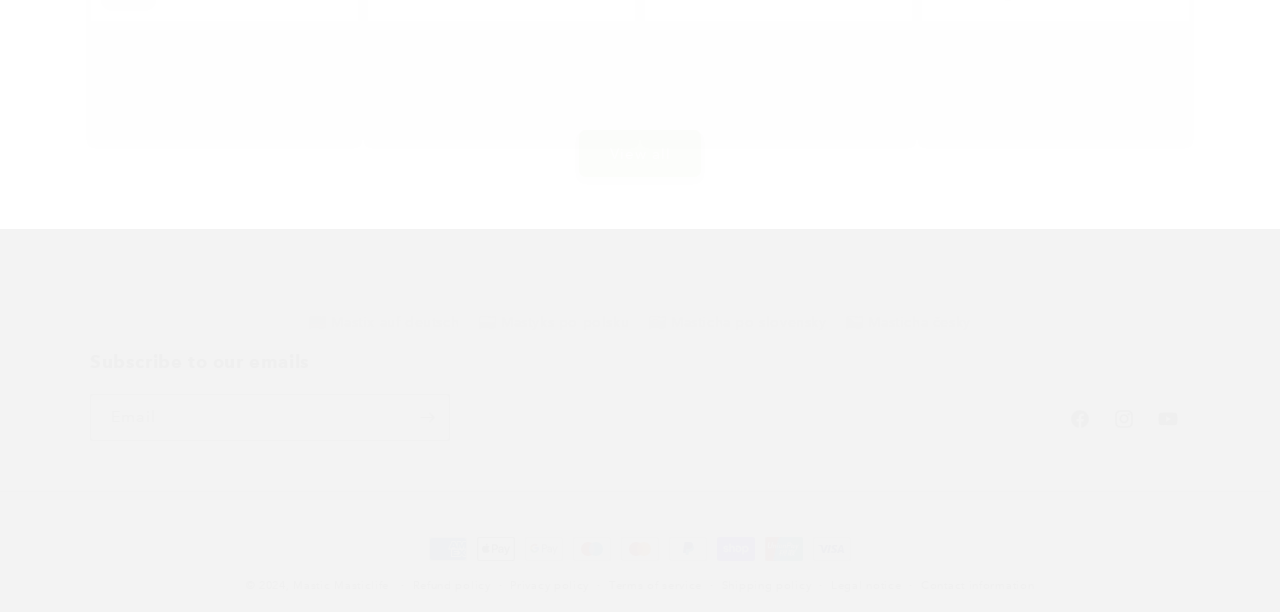What social media platforms are linked?
Provide a comprehensive and detailed answer to the question.

I found the links 'Facebook', 'Instagram', and 'YouTube' at the bottom of the page, which suggest that they are social media platforms linked to the website.